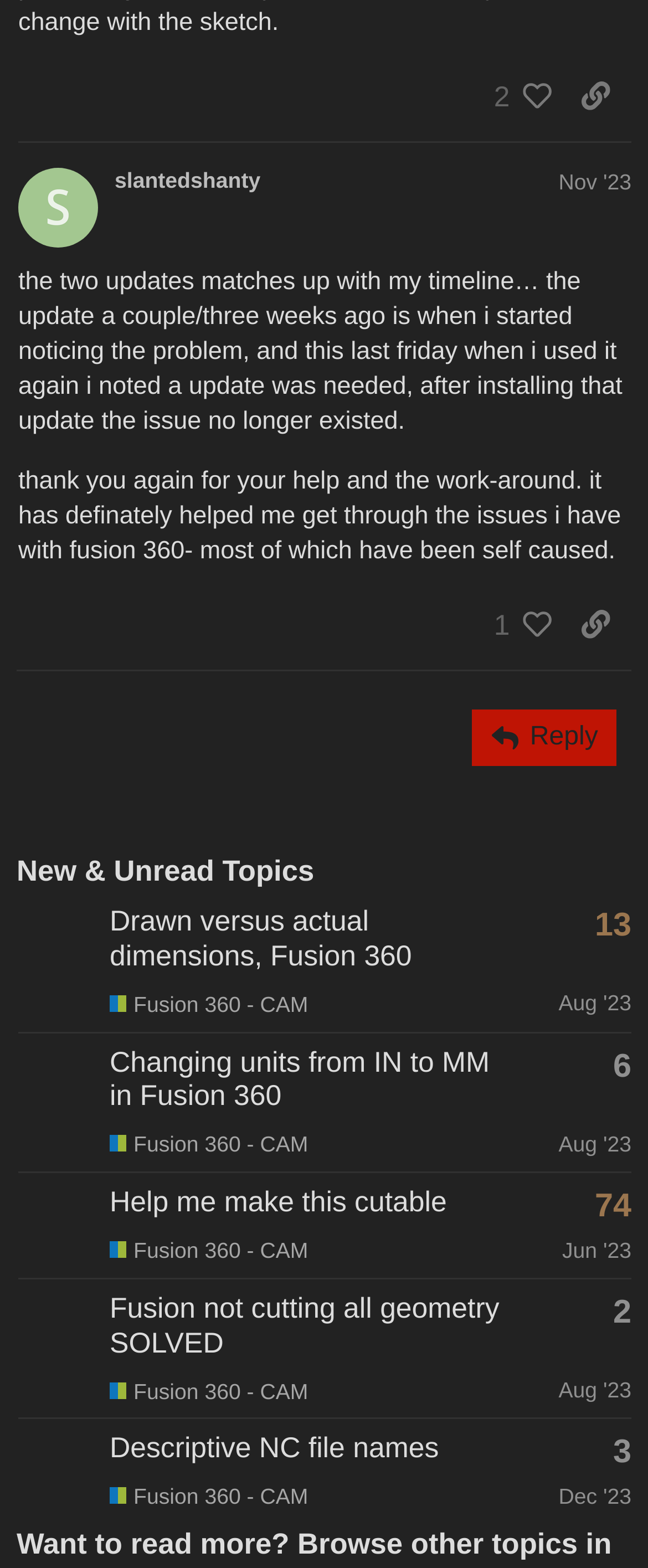Give a succinct answer to this question in a single word or phrase: 
Who is the author of the first post?

slantedshanty